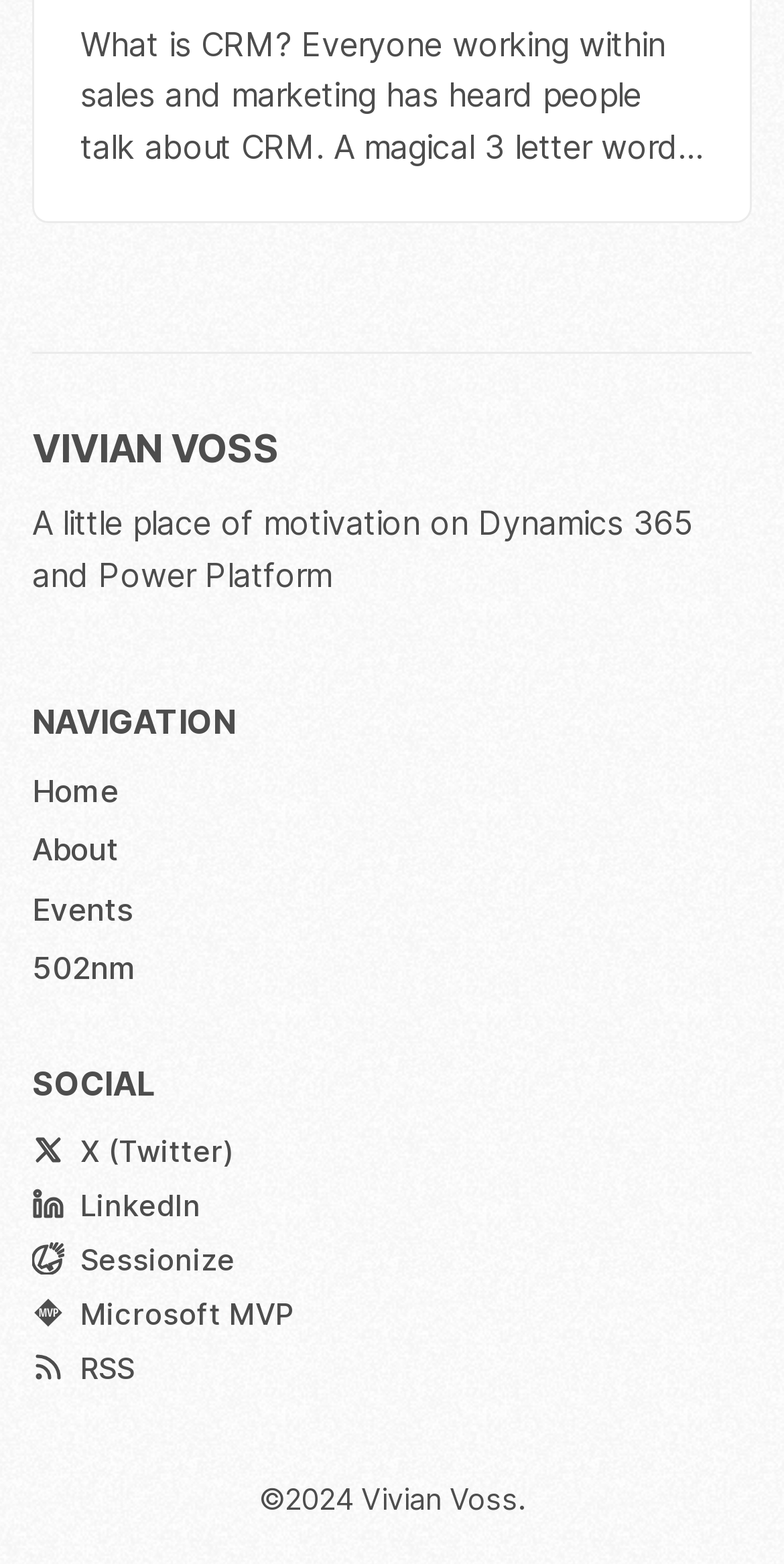Find the bounding box coordinates of the area that needs to be clicked in order to achieve the following instruction: "Leave a reply". The coordinates should be specified as four float numbers between 0 and 1, i.e., [left, top, right, bottom].

None